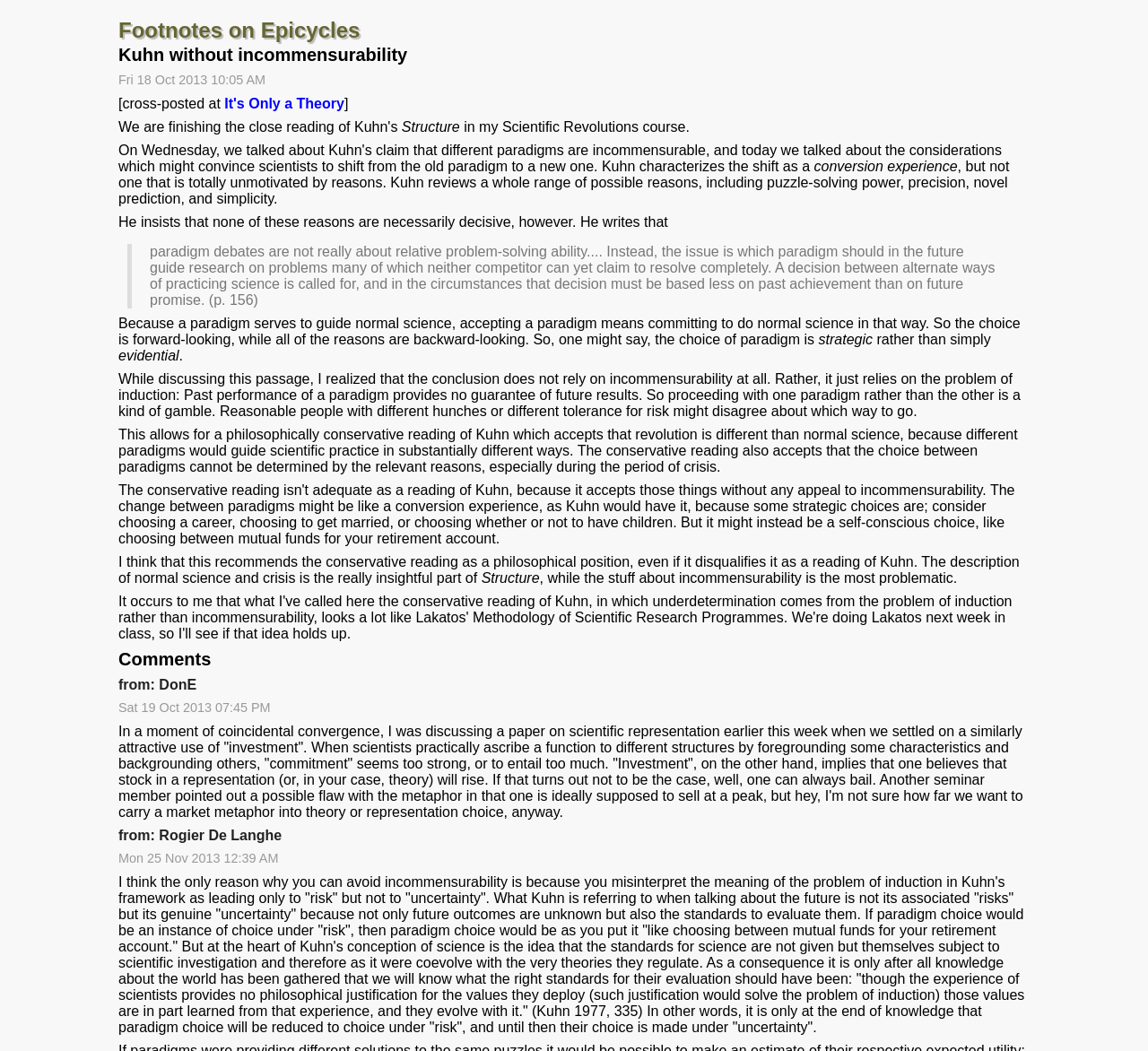Answer the question in a single word or phrase:
What is the date of the second comment?

Mon 25 Nov 2013 12:39 AM